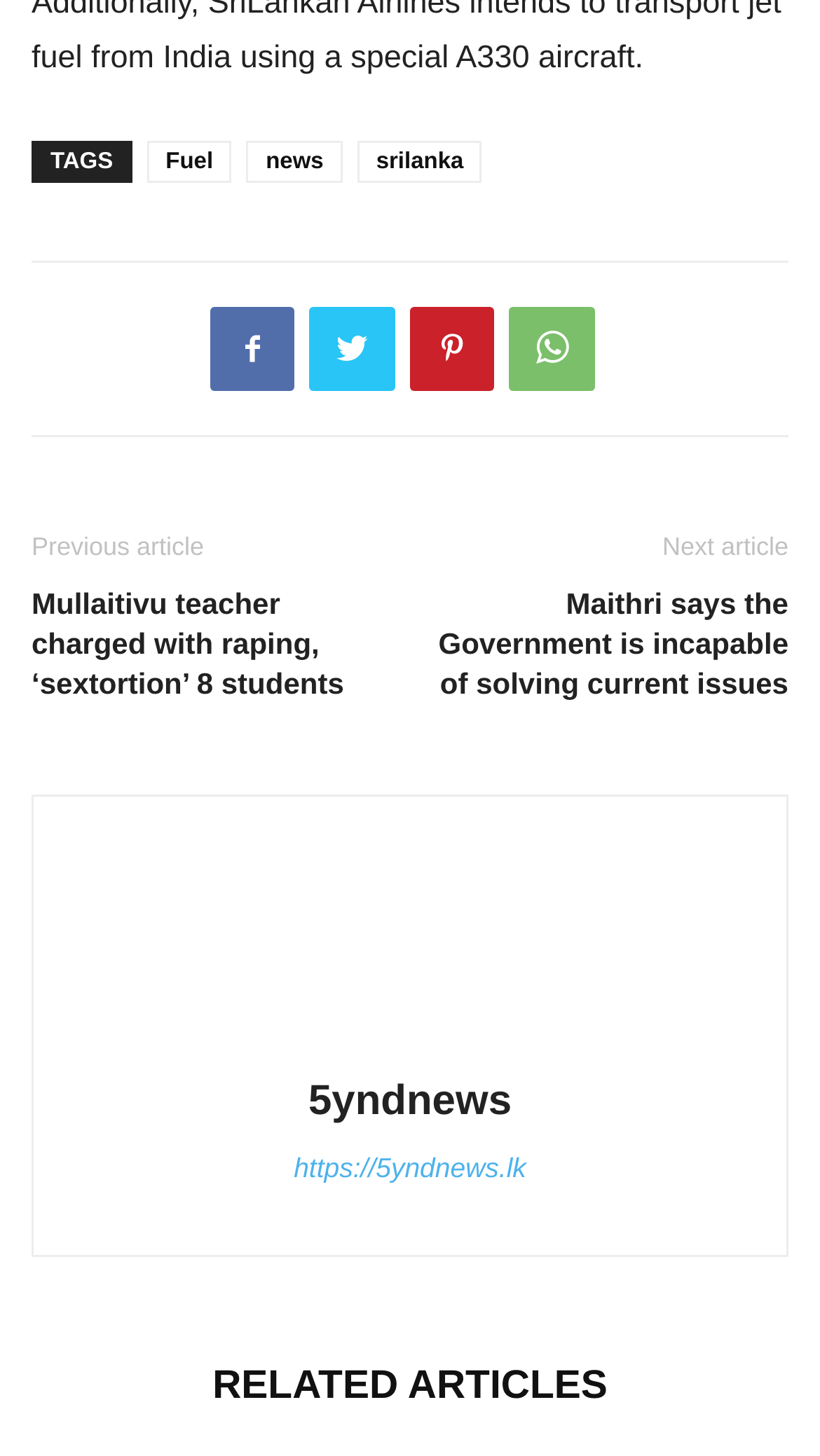Provide a single word or phrase answer to the question: 
What is the text of the first related article link?

Mullaitivu teacher charged with raping, ‘sextortion’ 8 students